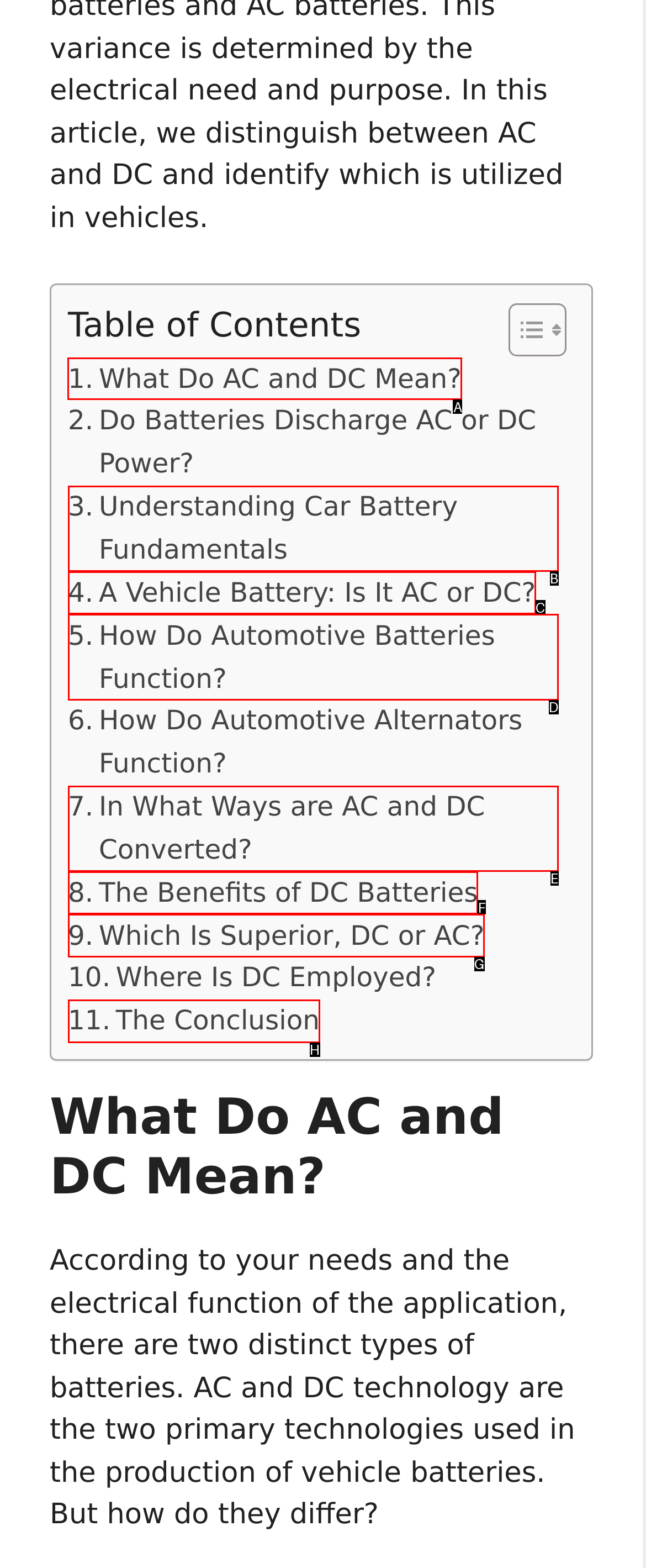Select the correct UI element to click for this task: Click on 'What Do AC and DC Mean?'.
Answer using the letter from the provided options.

A